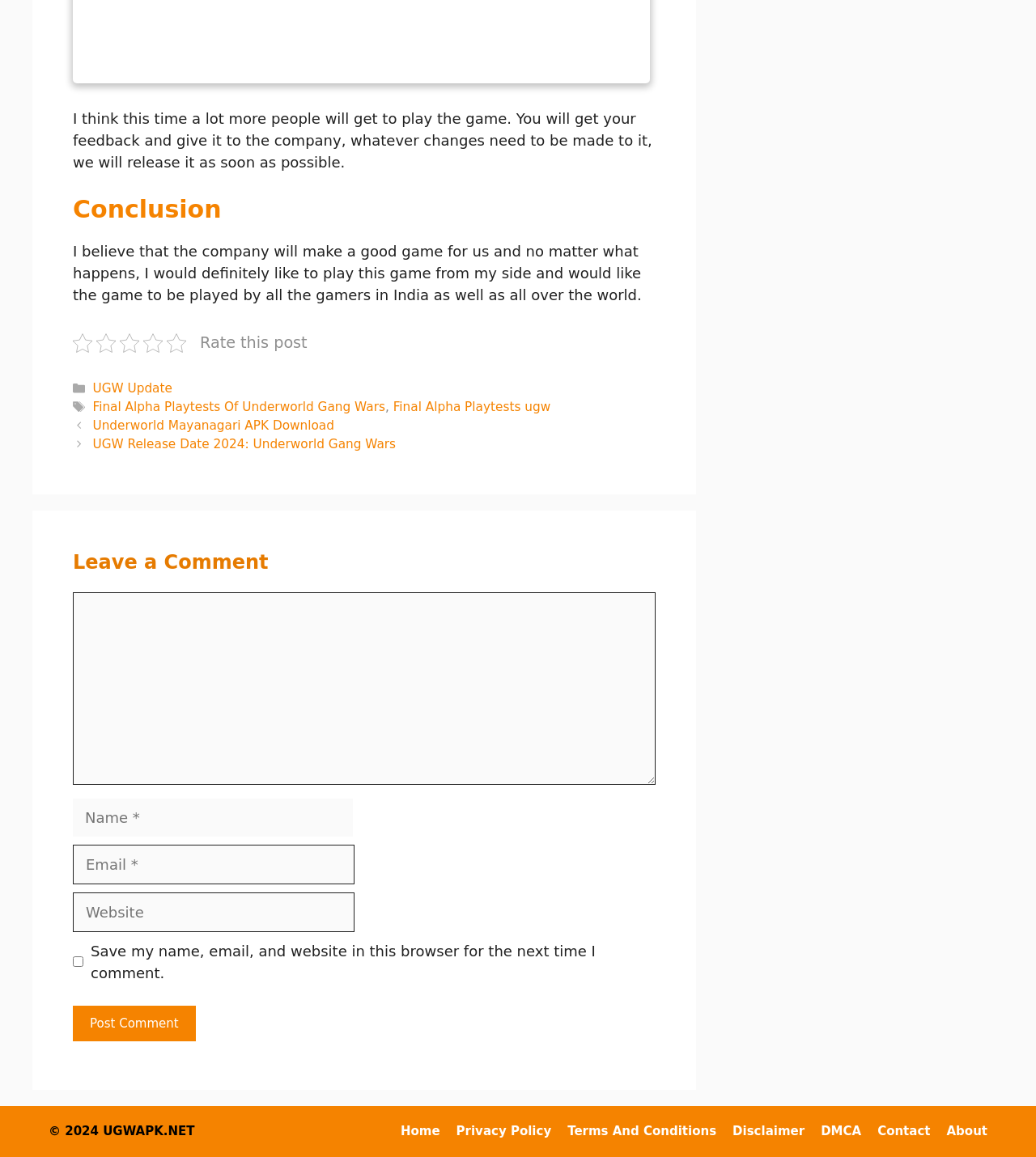Answer the question using only a single word or phrase: 
What is the copyright year of the website?

2024